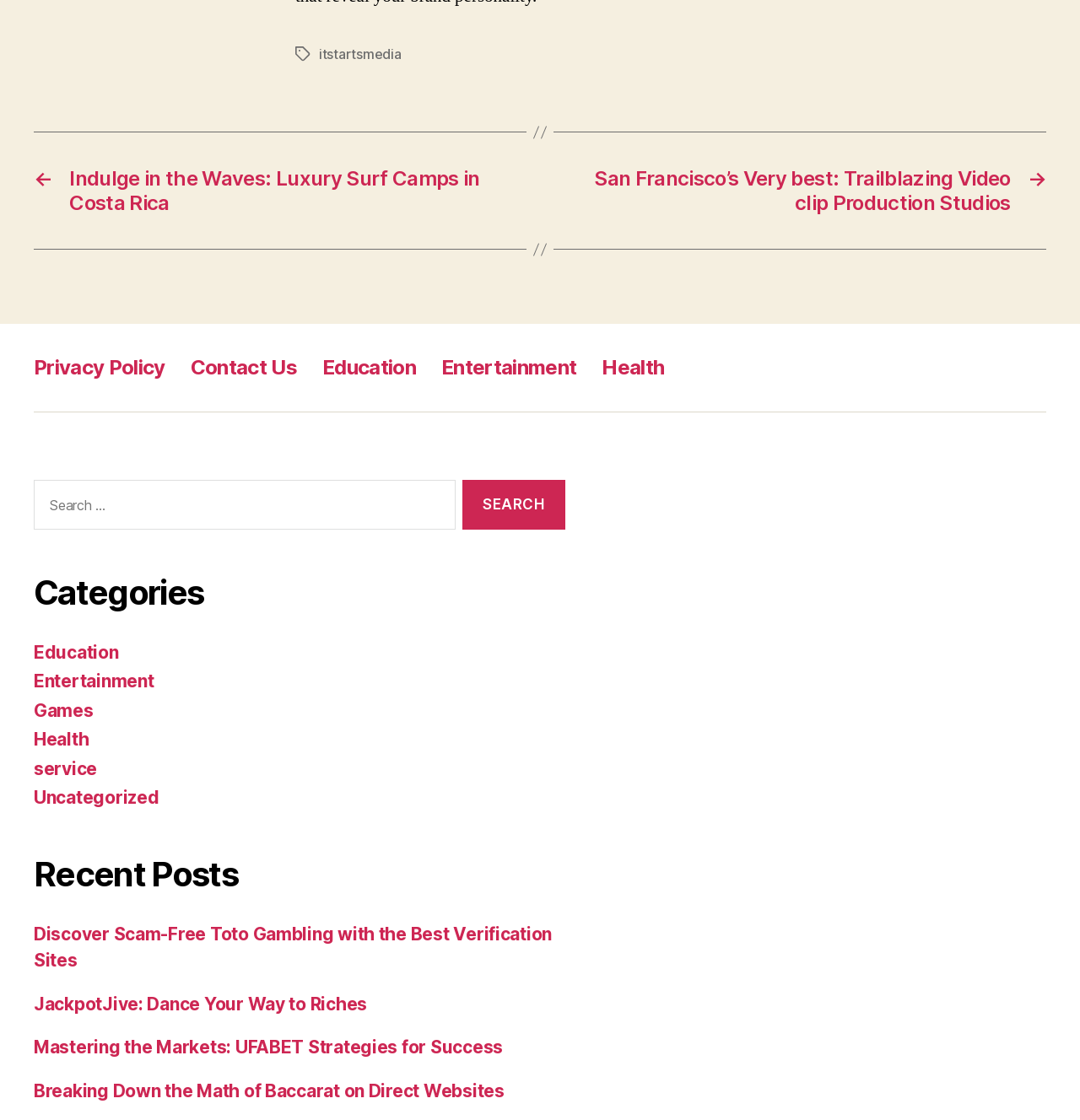What is the topic of the first recent post?
We need a detailed and exhaustive answer to the question. Please elaborate.

The first recent post is listed under the 'Recent Posts' heading, which is located at the bottom of the webpage. The title of the post is 'Discover Scam-Free Toto Gambling with the Best Verification Sites', which suggests that the post is about Toto Gambling and how to find reliable verification sites.